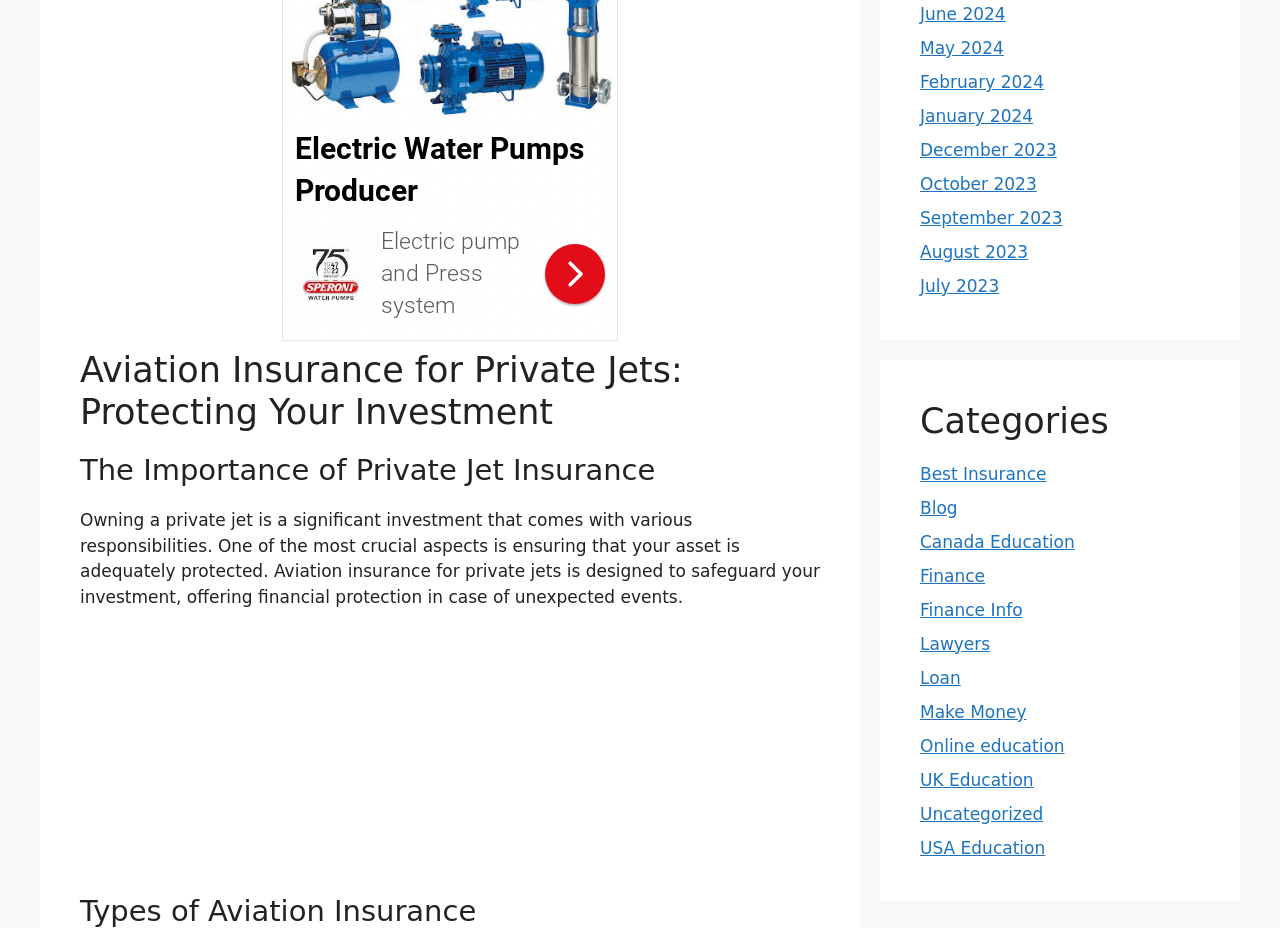Find the bounding box coordinates for the area you need to click to carry out the instruction: "Read 'The Importance of Private Jet Insurance' heading". The coordinates should be four float numbers between 0 and 1, indicated as [left, top, right, bottom].

[0.062, 0.489, 0.641, 0.526]